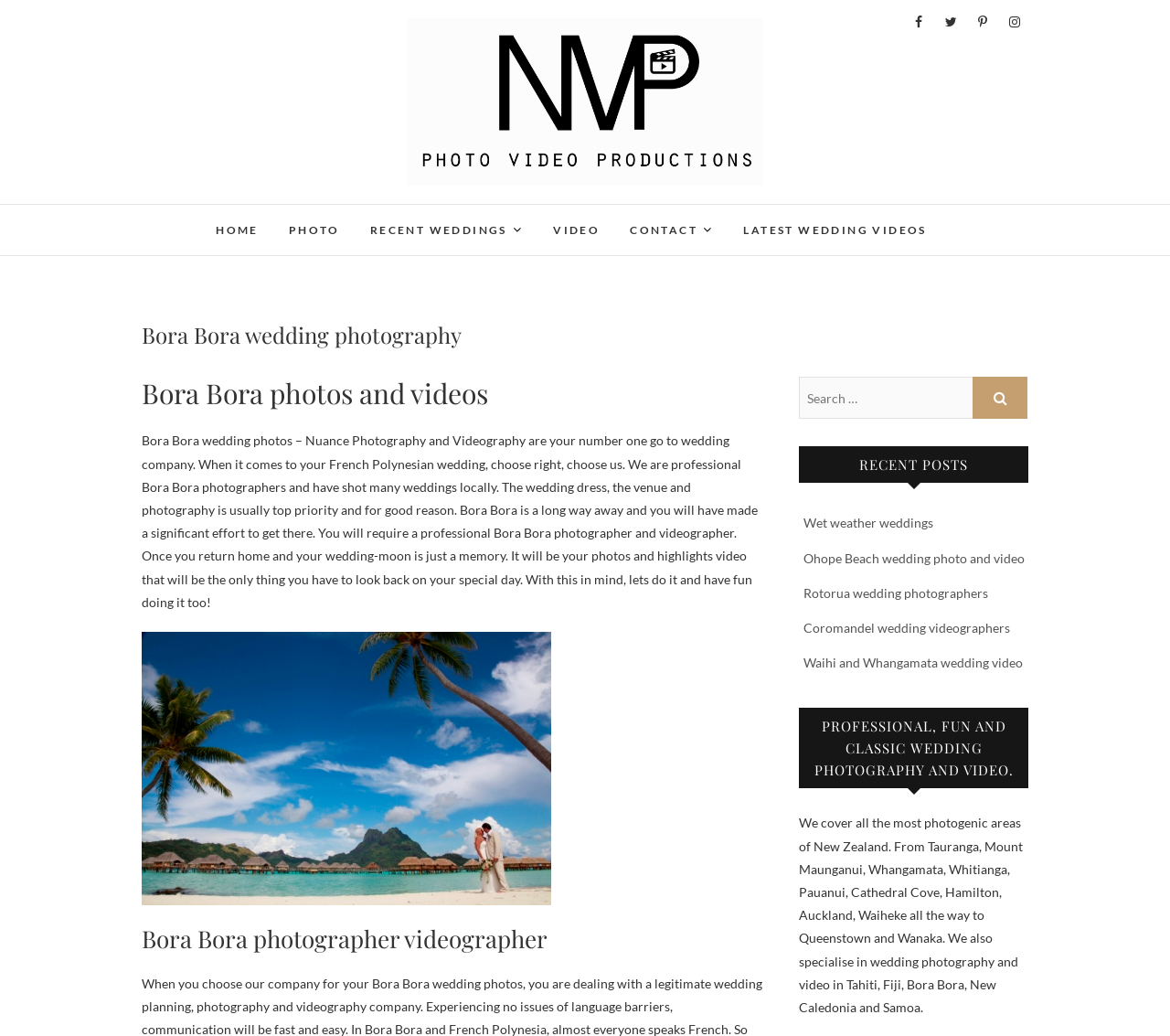Refer to the image and provide an in-depth answer to the question:
How many links are in the main menu?

I found the number of links in the main menu by looking at the navigation element with the text 'Main Menu' and counting the number of links inside it, which are 'HOME', 'PHOTO', 'RECENT WEDDINGS', 'VIDEO', 'CONTACT', and 'LATEST WEDDING VIDEOS'.